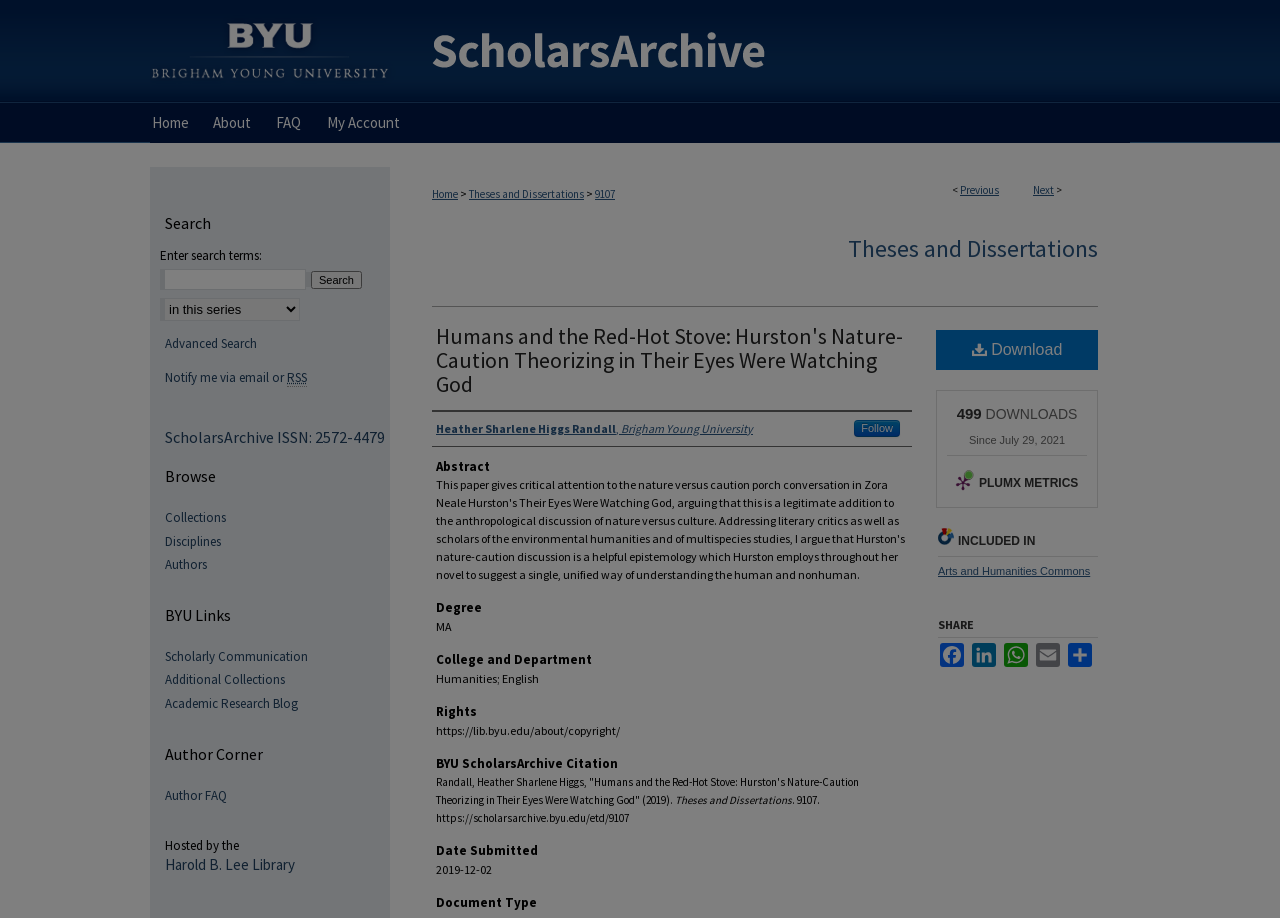Using the information shown in the image, answer the question with as much detail as possible: Who is the author of the thesis?

I found the author's name by looking at the link element with the text 'Heather Sharlene Higgs Randall, Brigham Young University' which is located under the 'Author' heading.